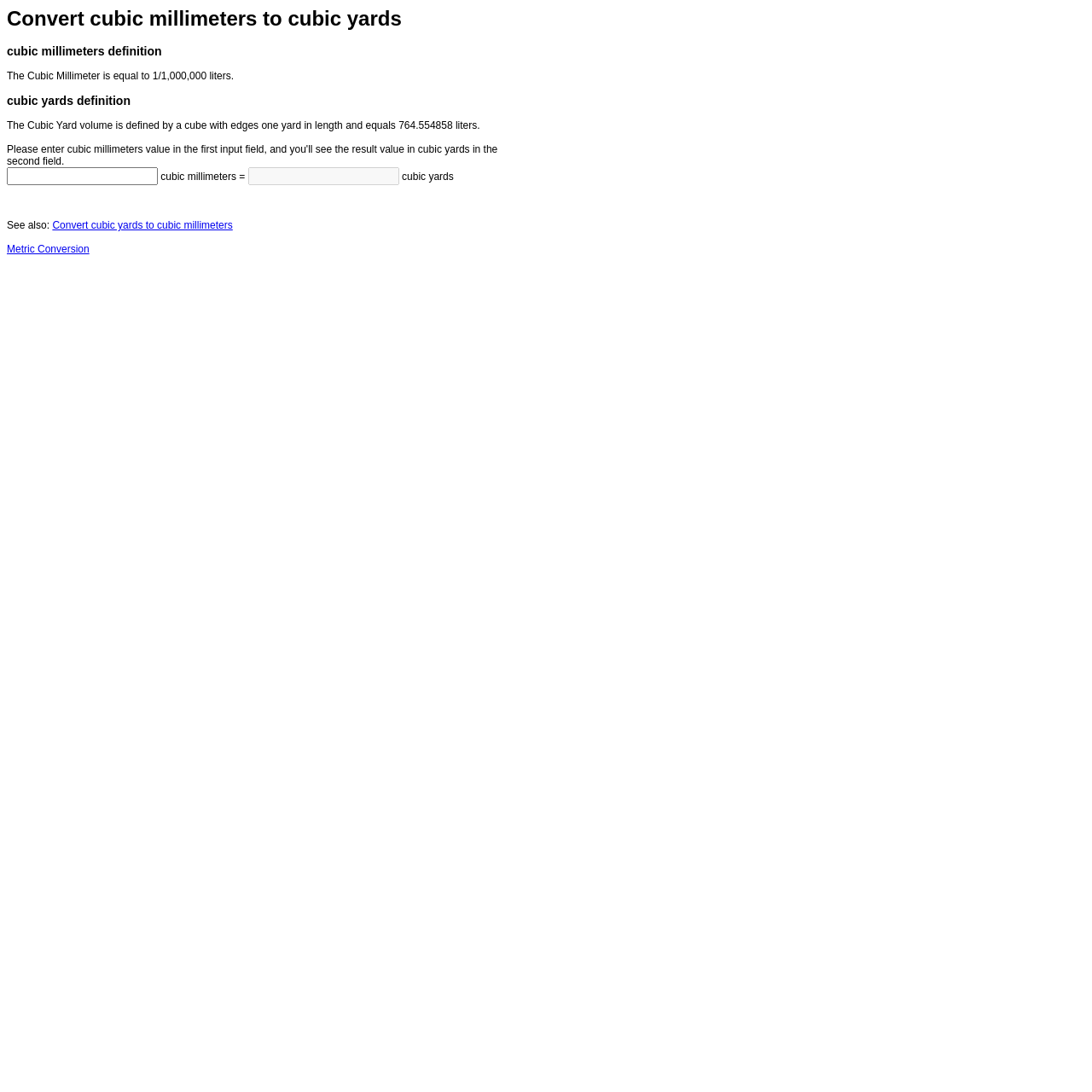What type of conversion is provided on the webpage?
Please give a detailed and thorough answer to the question, covering all relevant points.

The webpage provides a conversion between two units of volume, cubic millimeters and cubic yards, which are used to measure the volume of substances.